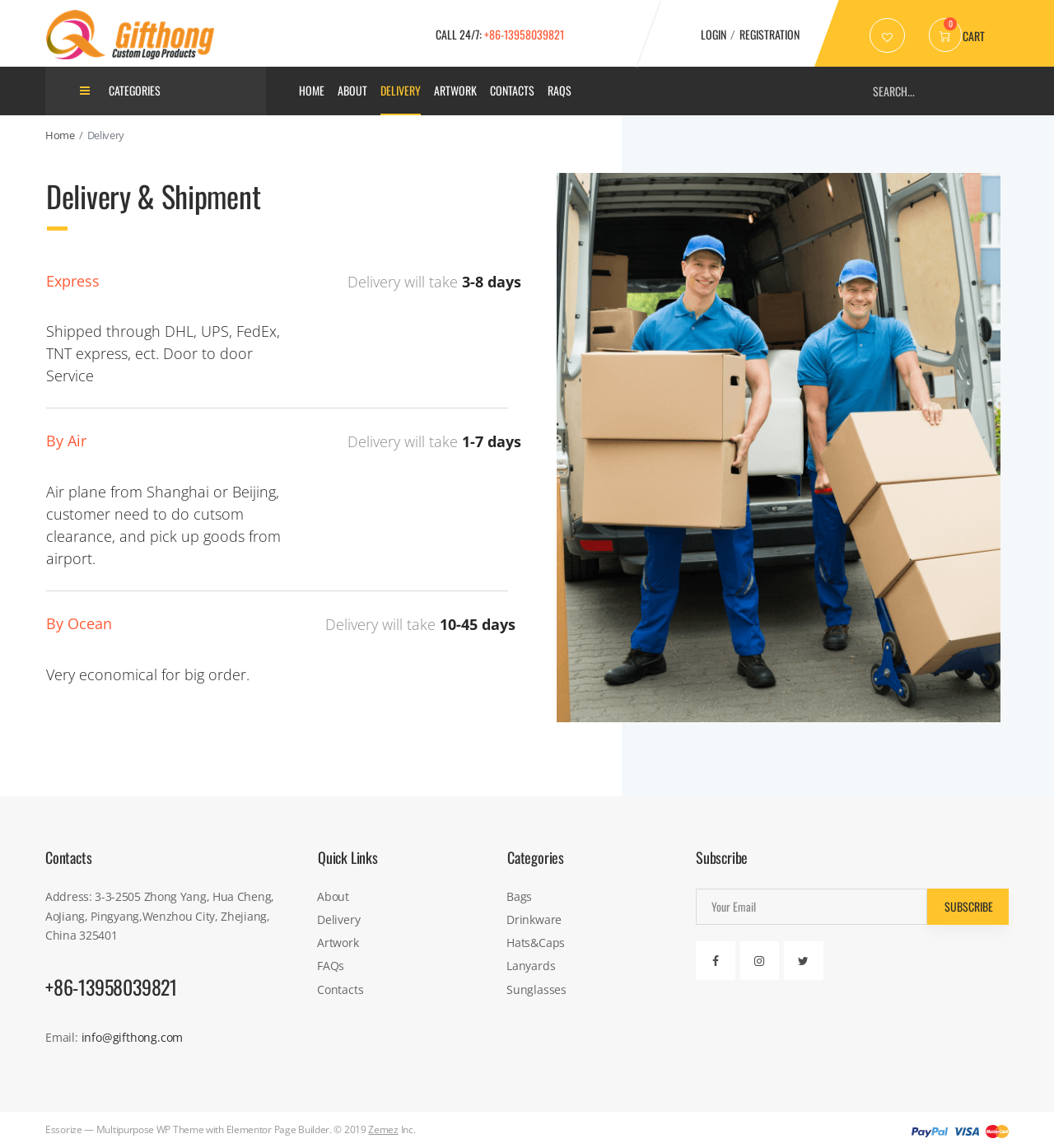Locate the UI element described by name="email" placeholder="Your Email" and provide its bounding box coordinates. Use the format (top-left x, top-left y, bottom-right x, bottom-right y) with all values as floating point numbers between 0 and 1.

[0.66, 0.774, 0.88, 0.805]